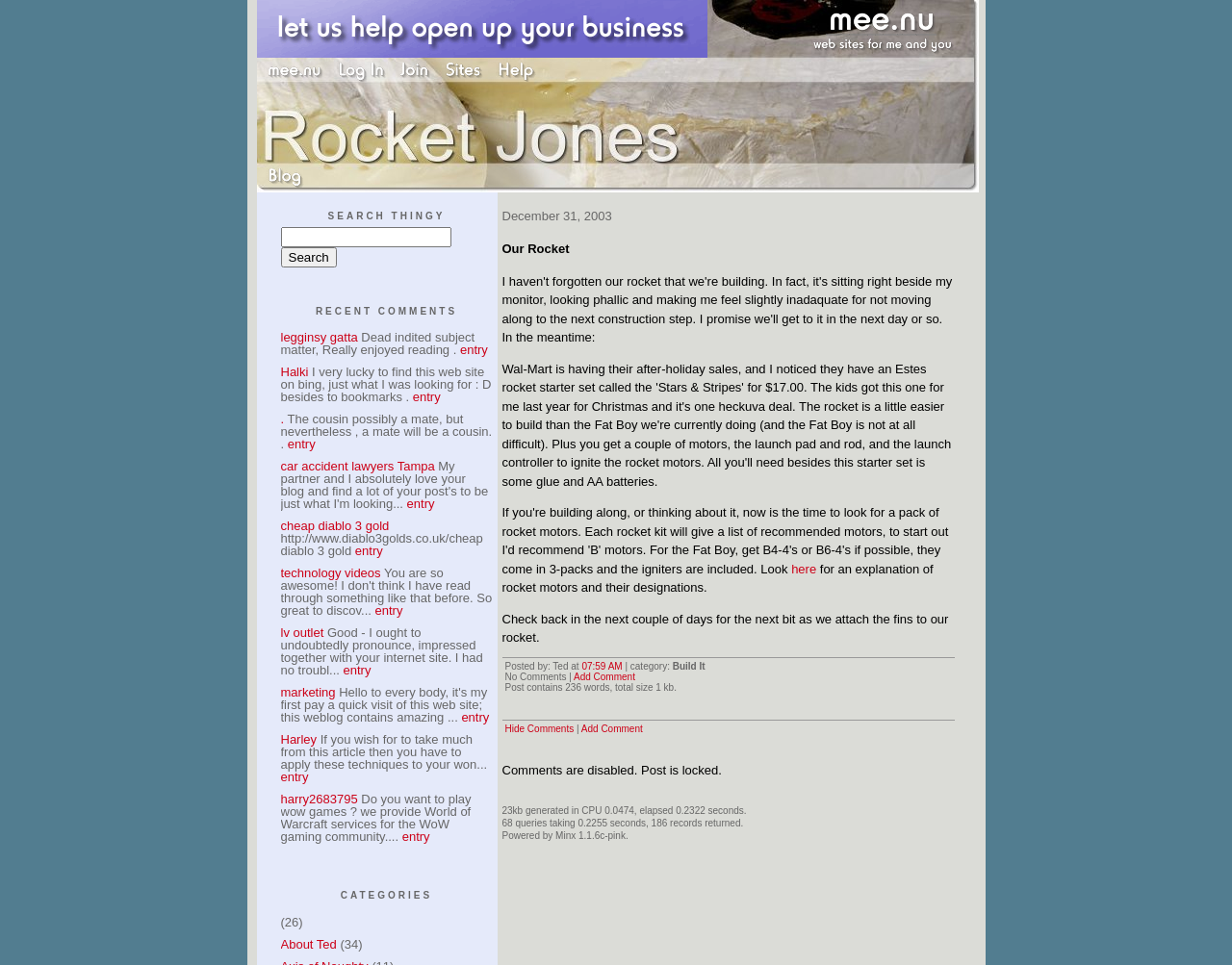What is the purpose of the 'SEARCH THINGY' section? Observe the screenshot and provide a one-word or short phrase answer.

To search